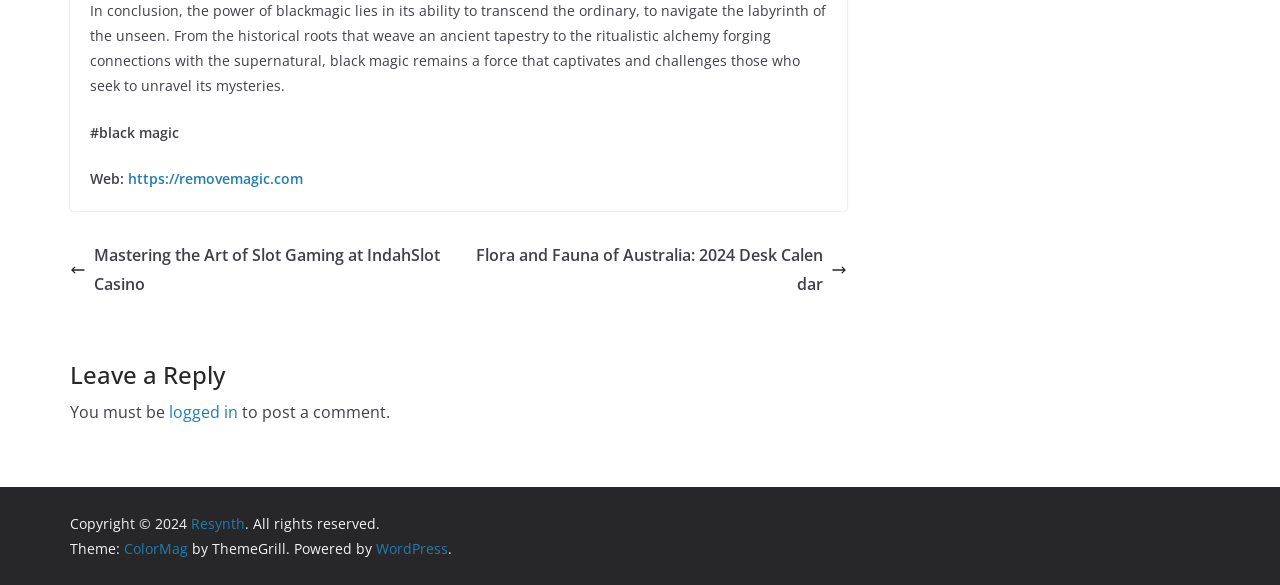Give a one-word or short phrase answer to this question: 
What is the copyright year of the website?

2024